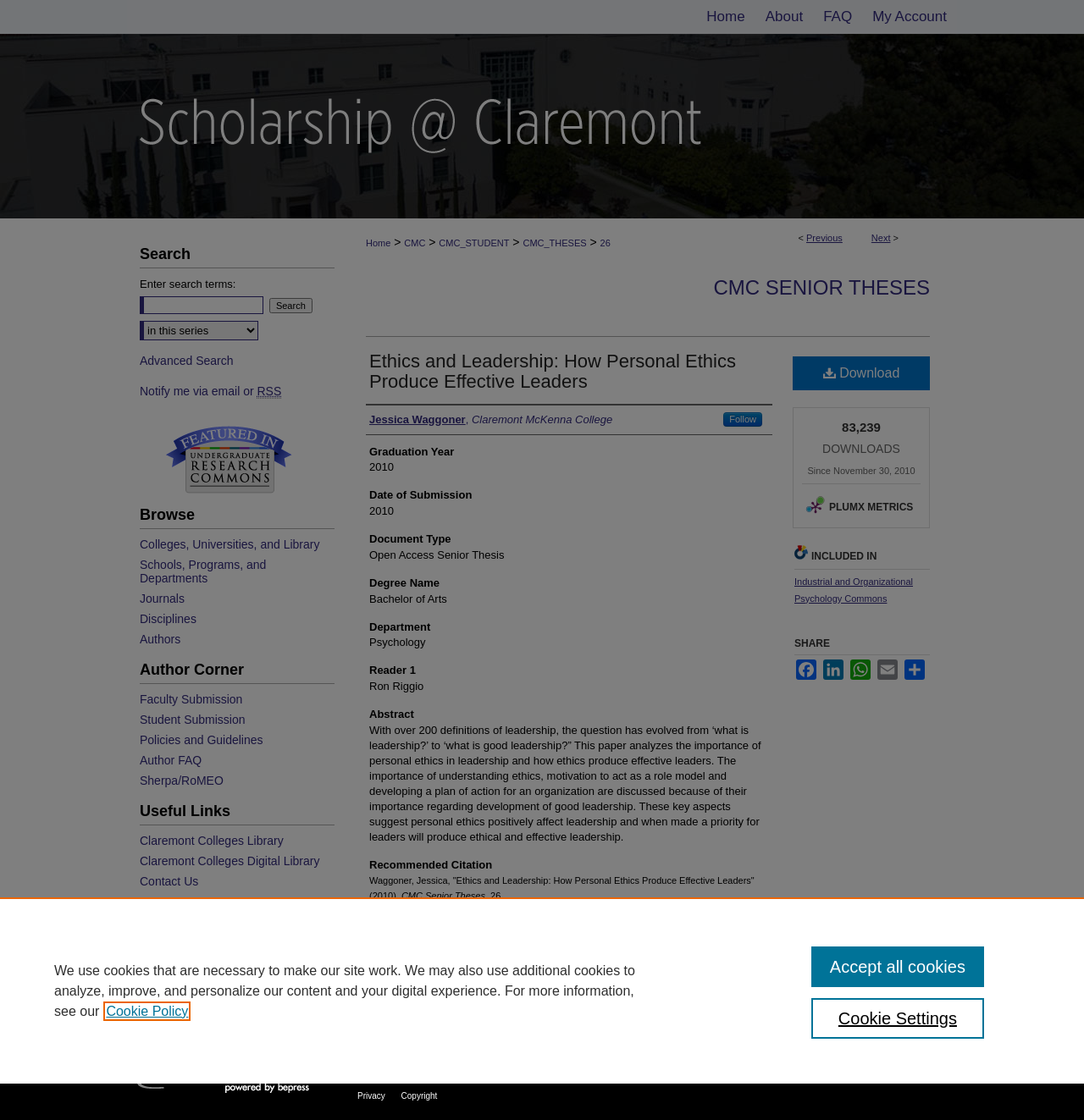Find the main header of the webpage and produce its text content.

Ethics and Leadership: How Personal Ethics Produce Effective Leaders